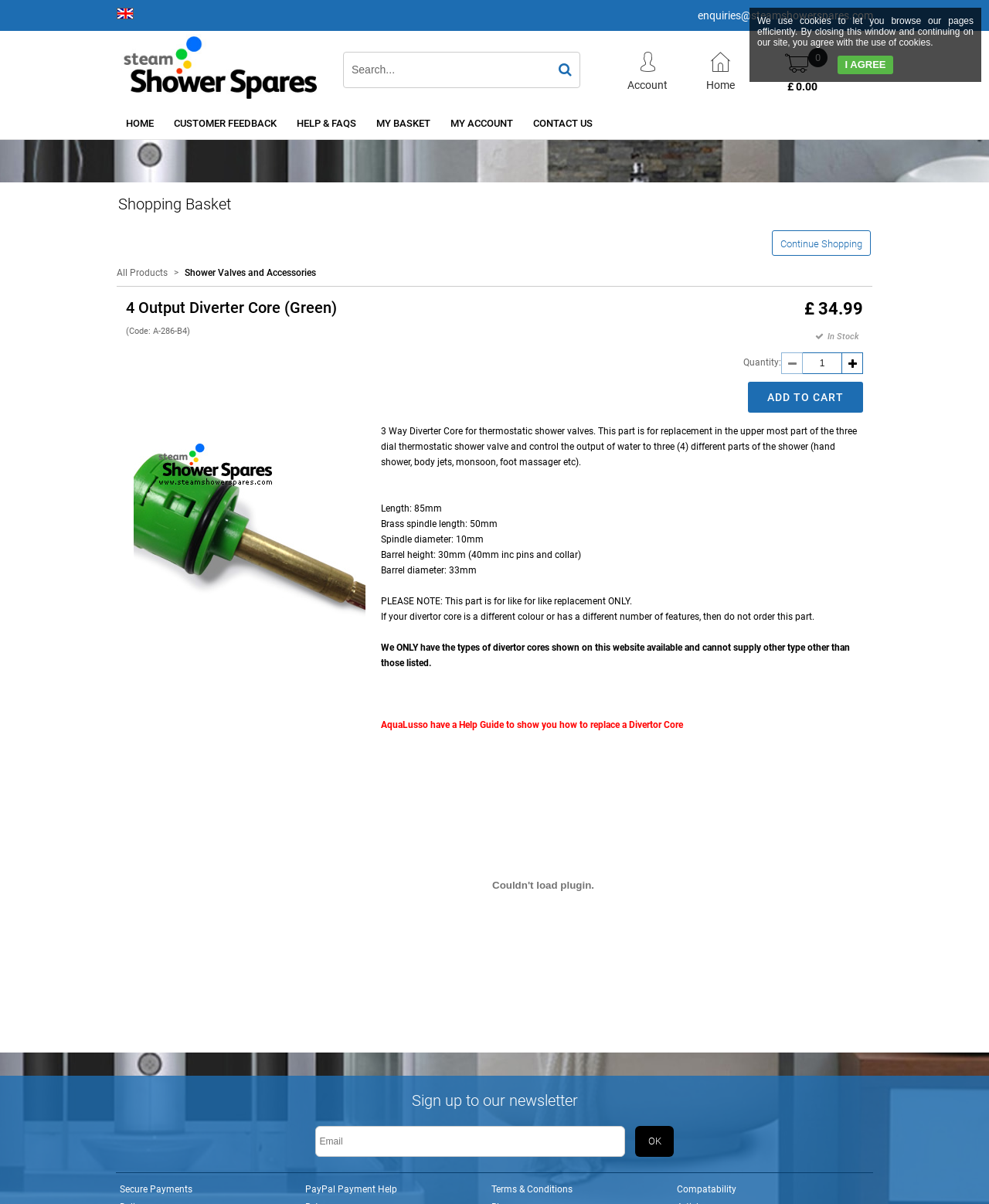Indicate the bounding box coordinates of the element that needs to be clicked to satisfy the following instruction: "Search for products". The coordinates should be four float numbers between 0 and 1, i.e., [left, top, right, bottom].

[0.348, 0.043, 0.557, 0.072]